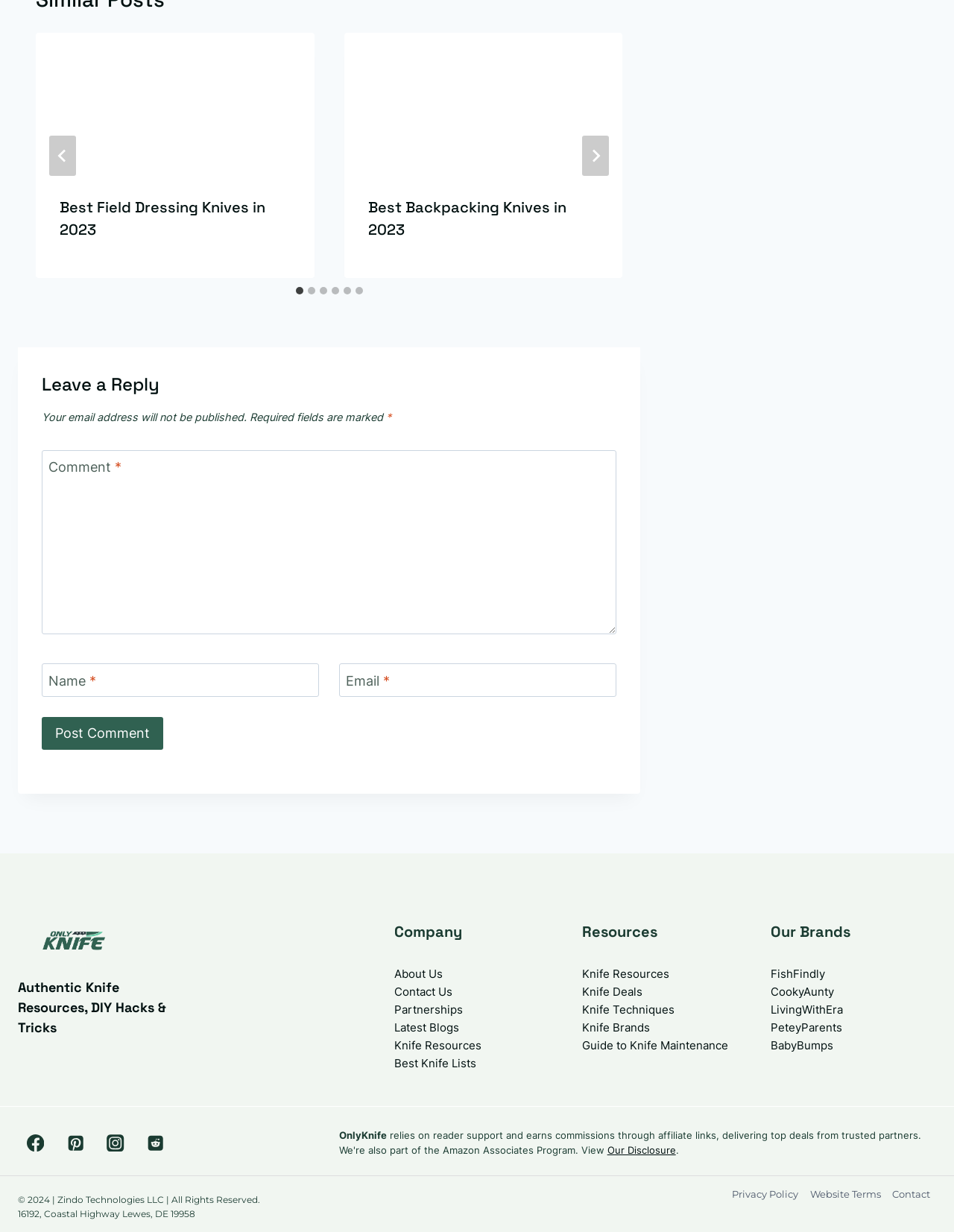Using the provided element description: "Guide to Knife Maintenance", identify the bounding box coordinates. The coordinates should be four floats between 0 and 1 in the order [left, top, right, bottom].

[0.61, 0.842, 0.763, 0.854]